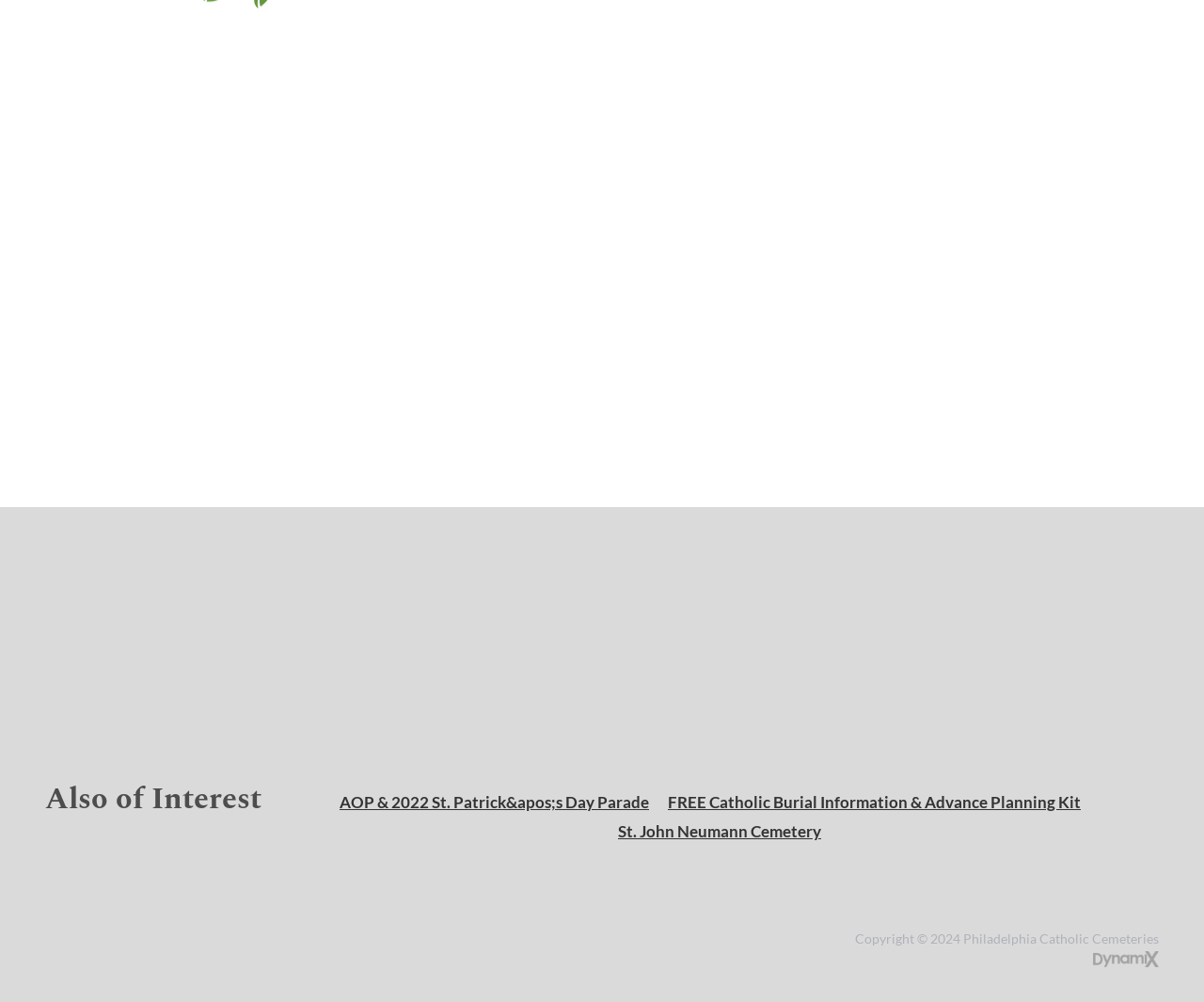How many links are available in the resources section?
Use the screenshot to answer the question with a single word or phrase.

7